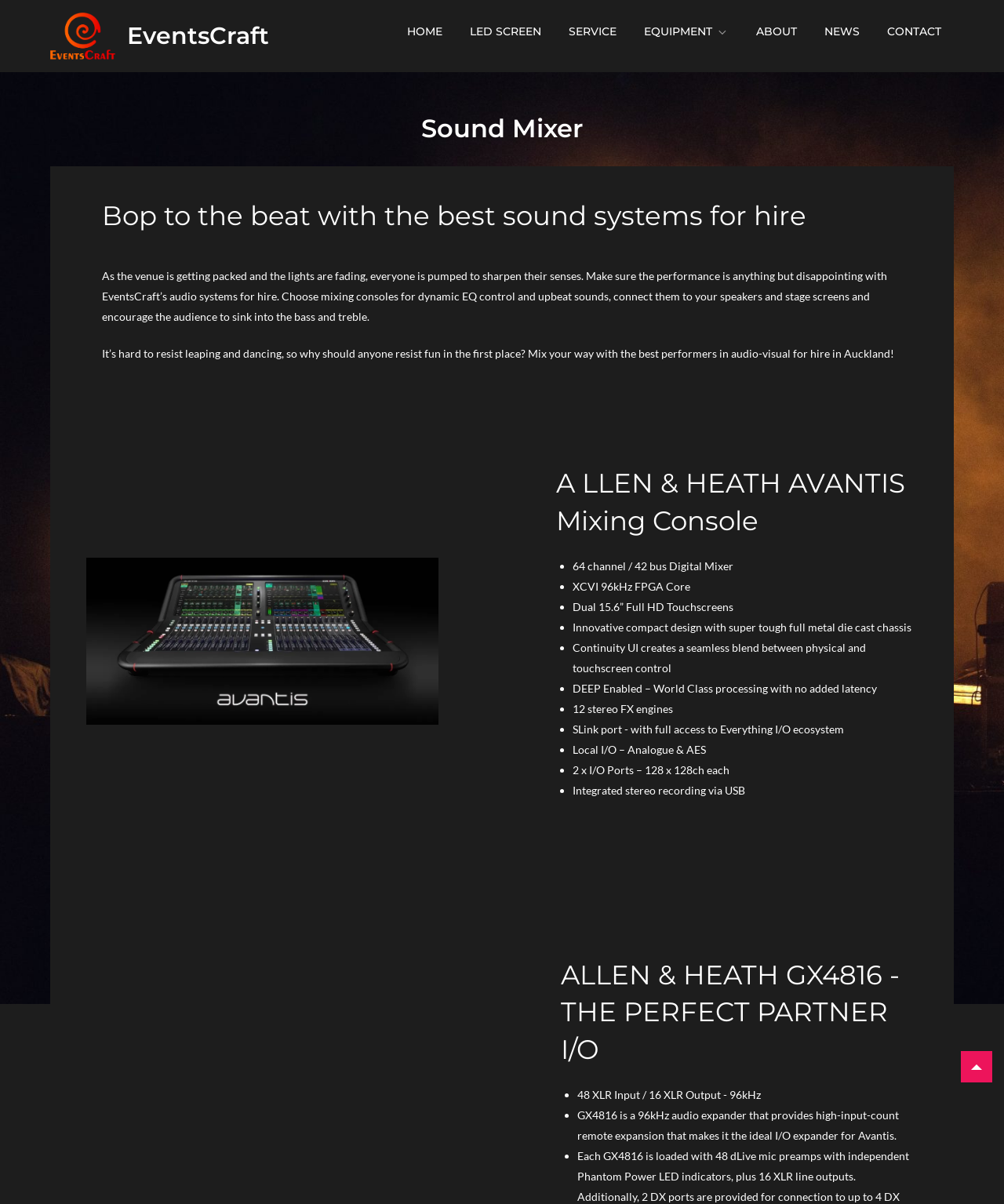Use a single word or phrase to answer this question: 
What is the name of the company?

EventsCraft